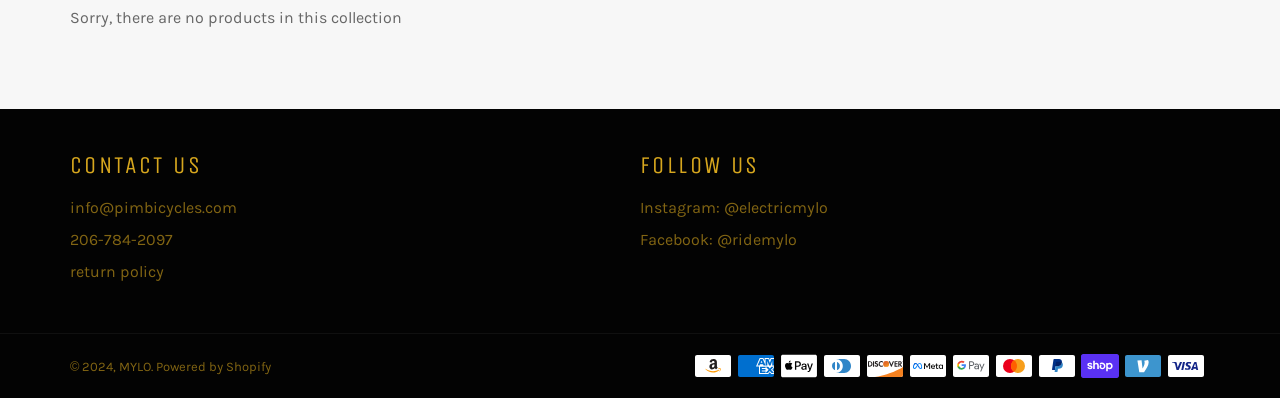Bounding box coordinates are to be given in the format (top-left x, top-left y, bottom-right x, bottom-right y). All values must be floating point numbers between 0 and 1. Provide the bounding box coordinate for the UI element described as: Powered by Shopify

[0.122, 0.901, 0.212, 0.939]